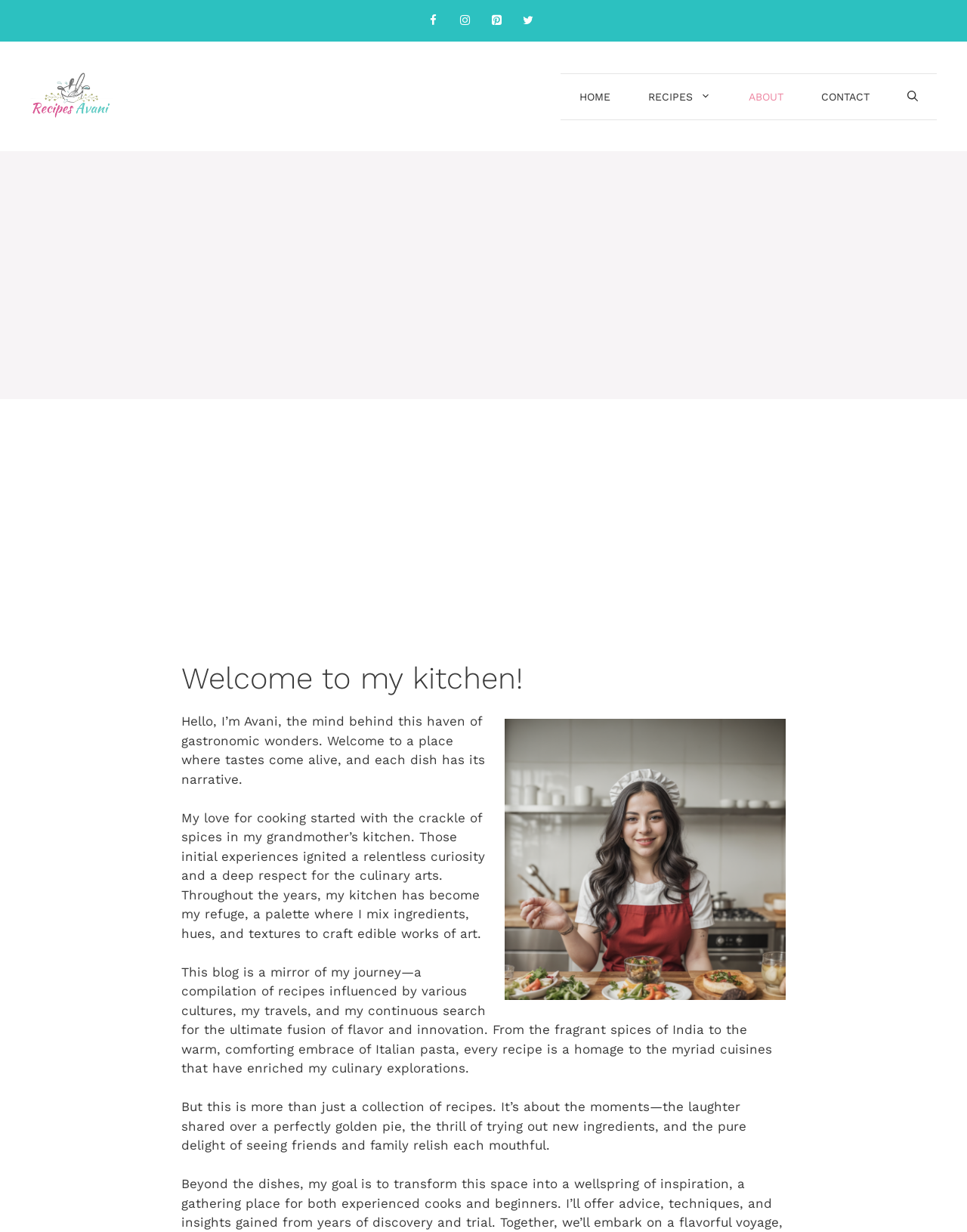Please find the bounding box coordinates of the element that you should click to achieve the following instruction: "Go to HOME page". The coordinates should be presented as four float numbers between 0 and 1: [left, top, right, bottom].

[0.58, 0.06, 0.651, 0.097]